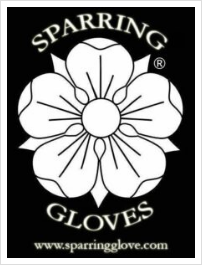Give a one-word or one-phrase response to the question: 
What is the purpose of the gloves produced by Sparring Gloves?

Protective gear for HEMA practitioners